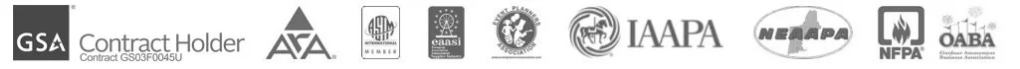What does the NFPA logo represent?
Please provide a comprehensive answer based on the visual information in the image.

The NFPA logo, which stands for National Fire Protection Association, is a certification mark that represents the company's commitment to safety standards in the manufacturing of inflatable products.